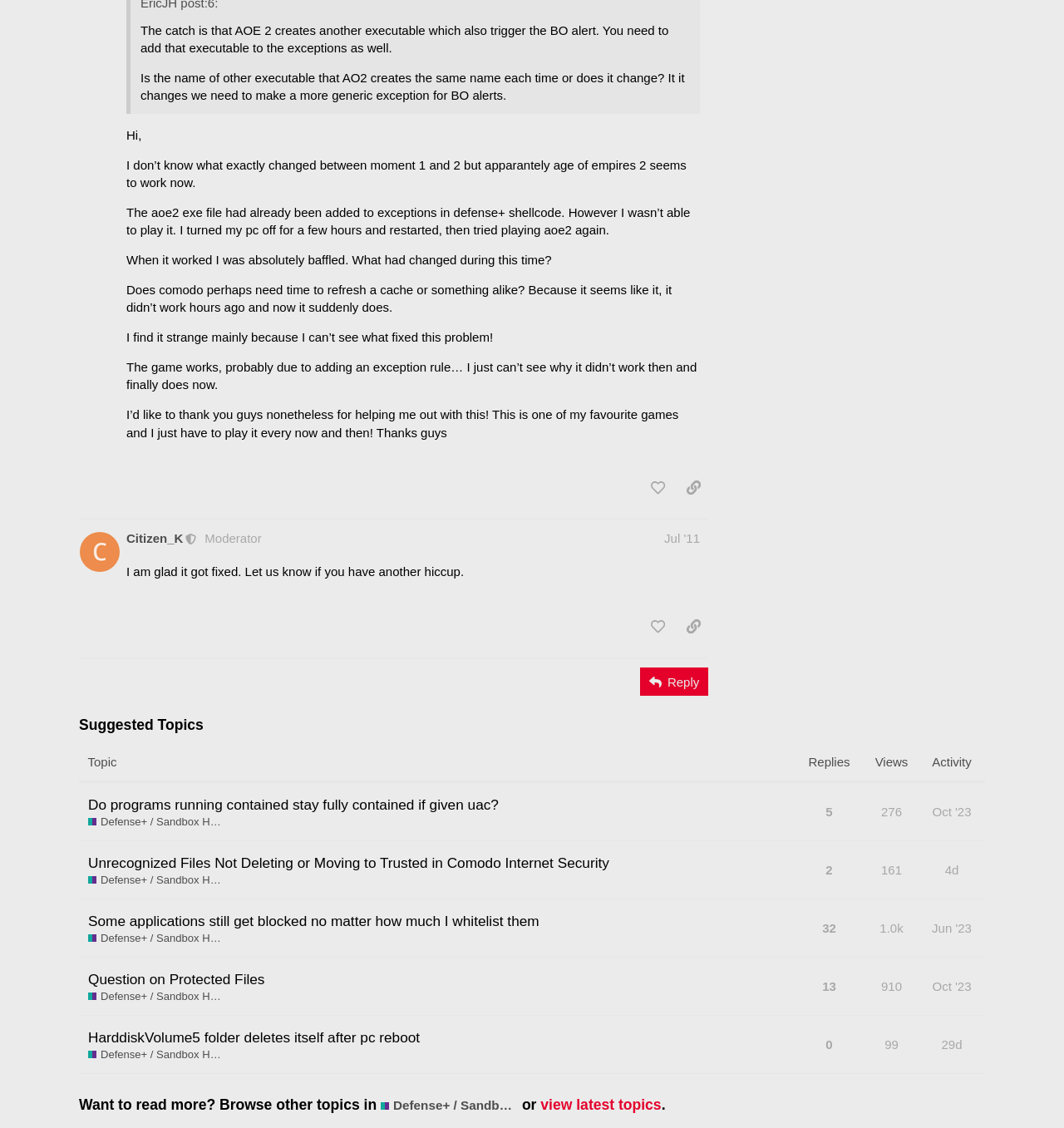How many suggested topics are listed?
Kindly answer the question with as much detail as you can.

I counted the number of suggested topics by looking at the table element that contains the suggested topics. The table has four rows, each representing a suggested topic.